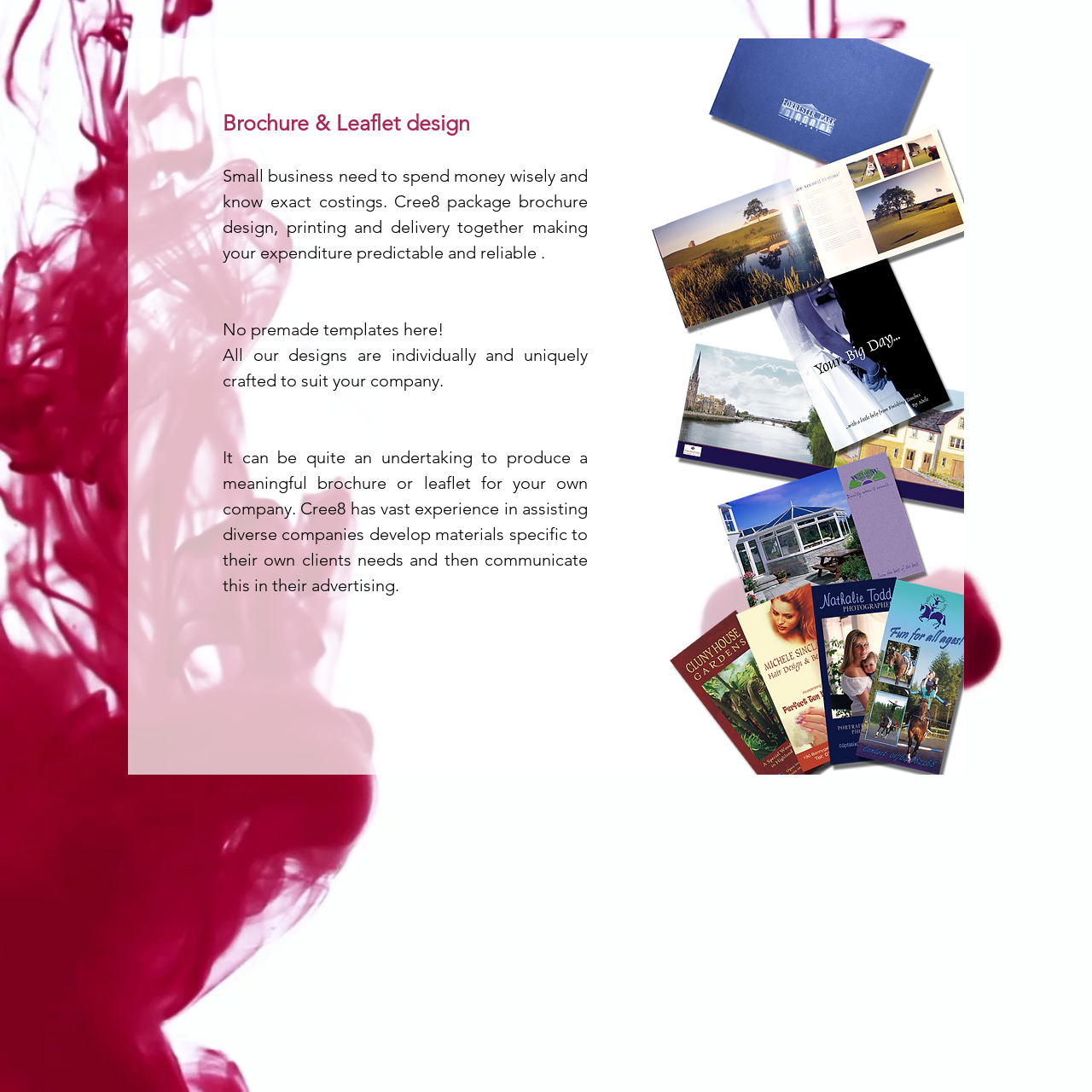Determine the bounding box coordinates for the clickable element to execute this instruction: "Click on the About link". Provide the coordinates as four float numbers between 0 and 1, i.e., [left, top, right, bottom].

[0.187, 0.005, 0.255, 0.029]